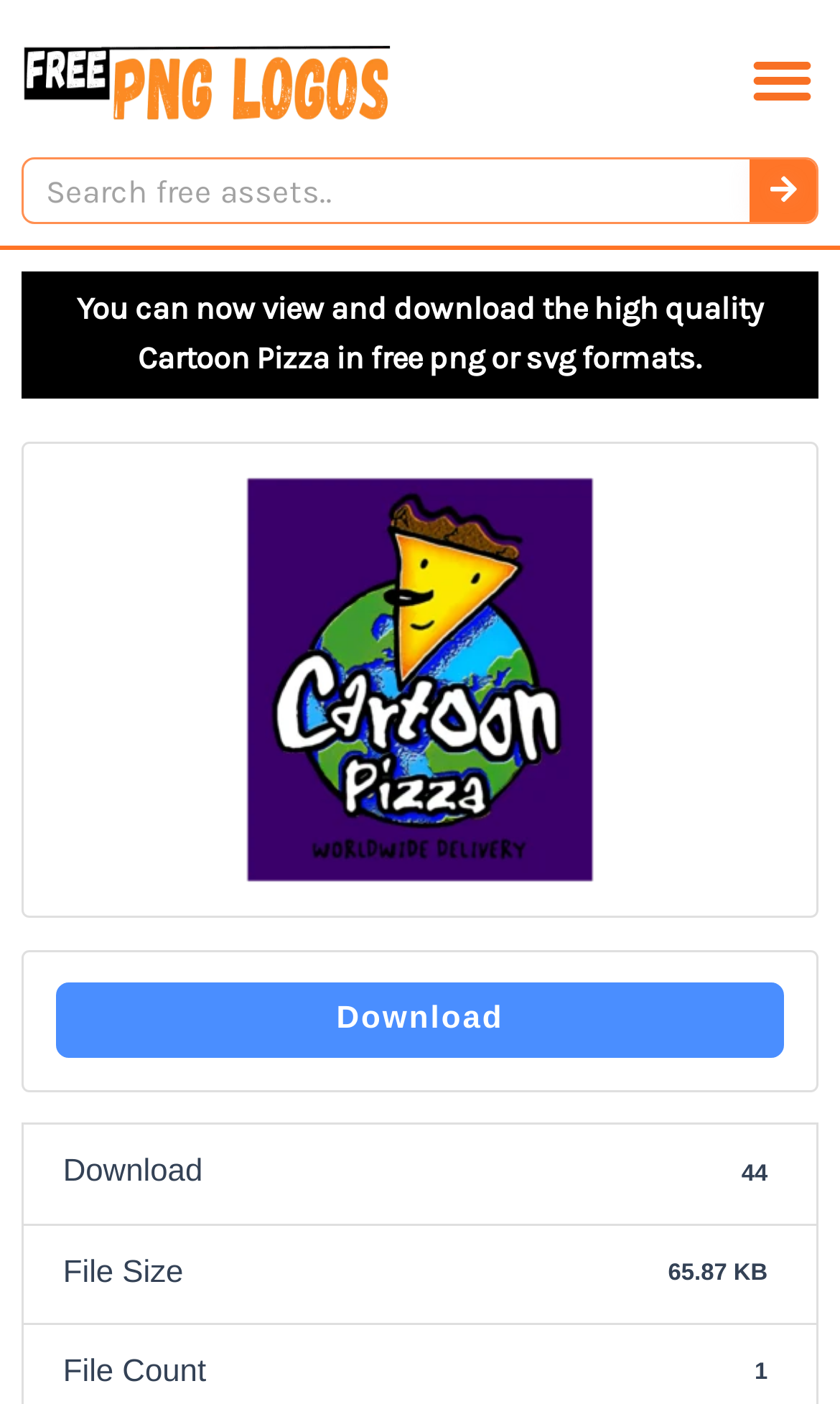Give a detailed explanation of the elements present on the webpage.

The webpage is about downloading a Cartoon Pizza logo in PNG and SVG formats. At the top left, there is a logo link with an image of a logo. On the top right, there is a menu toggle button. Below the logo, there is a search bar with a search box and a search button. 

Below the search bar, there is a paragraph of text that explains the availability of the high-quality Cartoon Pizza logo in free PNG or SVG formats. 

Underneath the text, there is a large image of the Cartoon Pizza logo, which takes up most of the page. Below the image, there is a download link. 

At the bottom right of the page, there are some file details, including the file count, which is 44, and the file size, which is 65.87 KB.